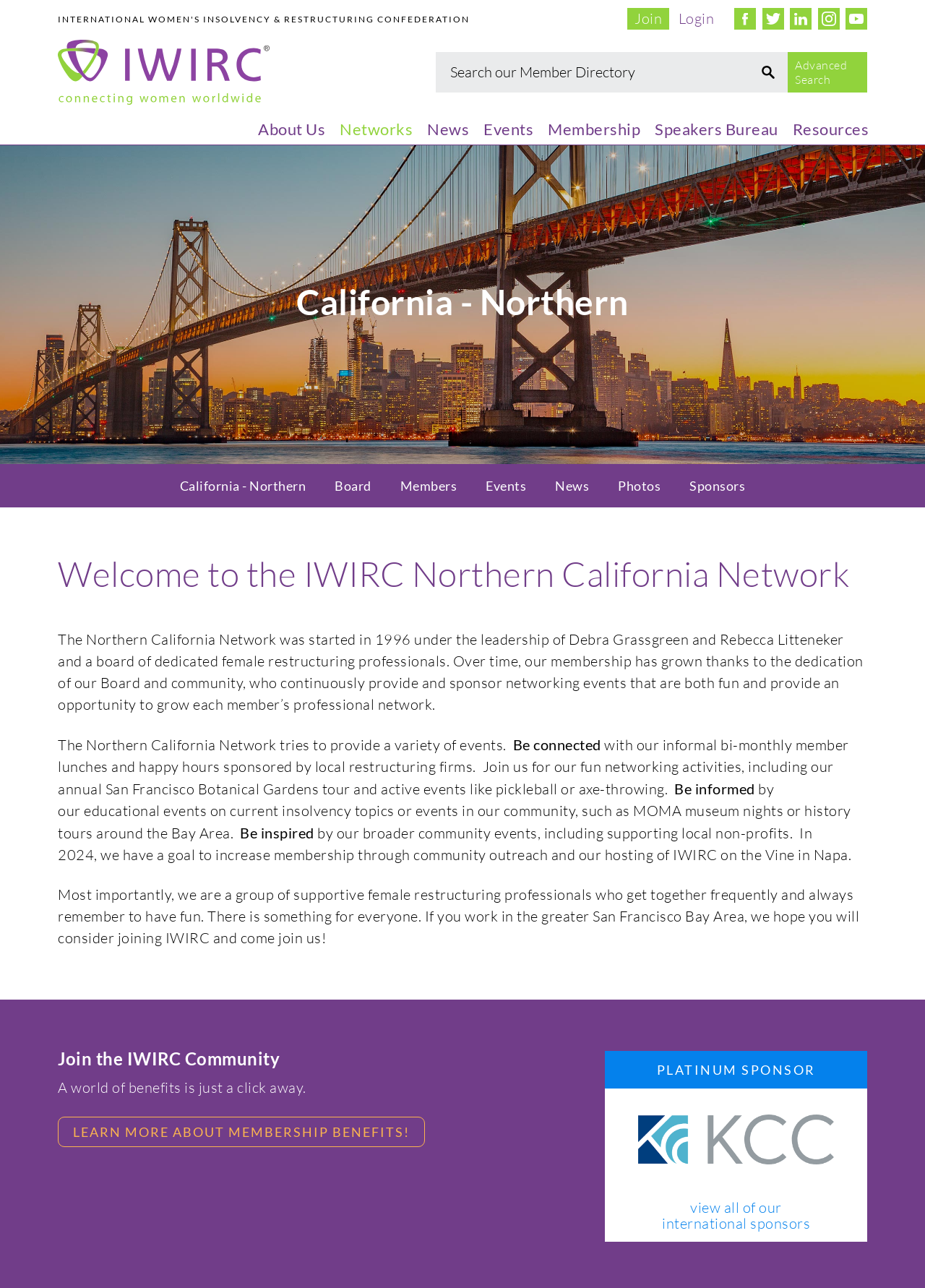Please identify the bounding box coordinates of the area that needs to be clicked to follow this instruction: "Click on Parsnips Youth Theatre logo".

None